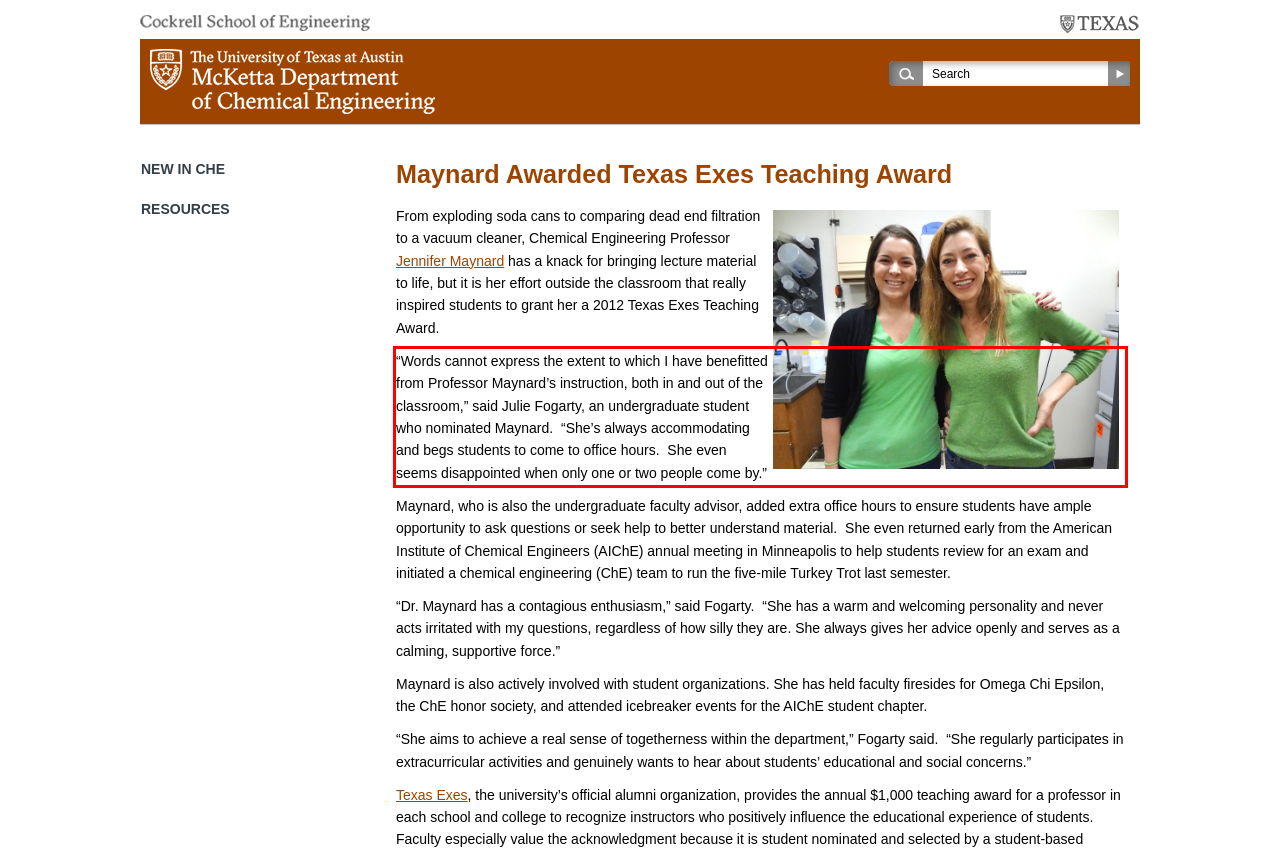You are provided with a webpage screenshot that includes a red rectangle bounding box. Extract the text content from within the bounding box using OCR.

“Words cannot express the extent to which I have benefitted from Professor Maynard’s instruction, both in and out of the classroom,” said Julie Fogarty, an undergraduate student who nominated Maynard. “She’s always accommodating and begs students to come to office hours. She even seems disappointed when only one or two people come by.”